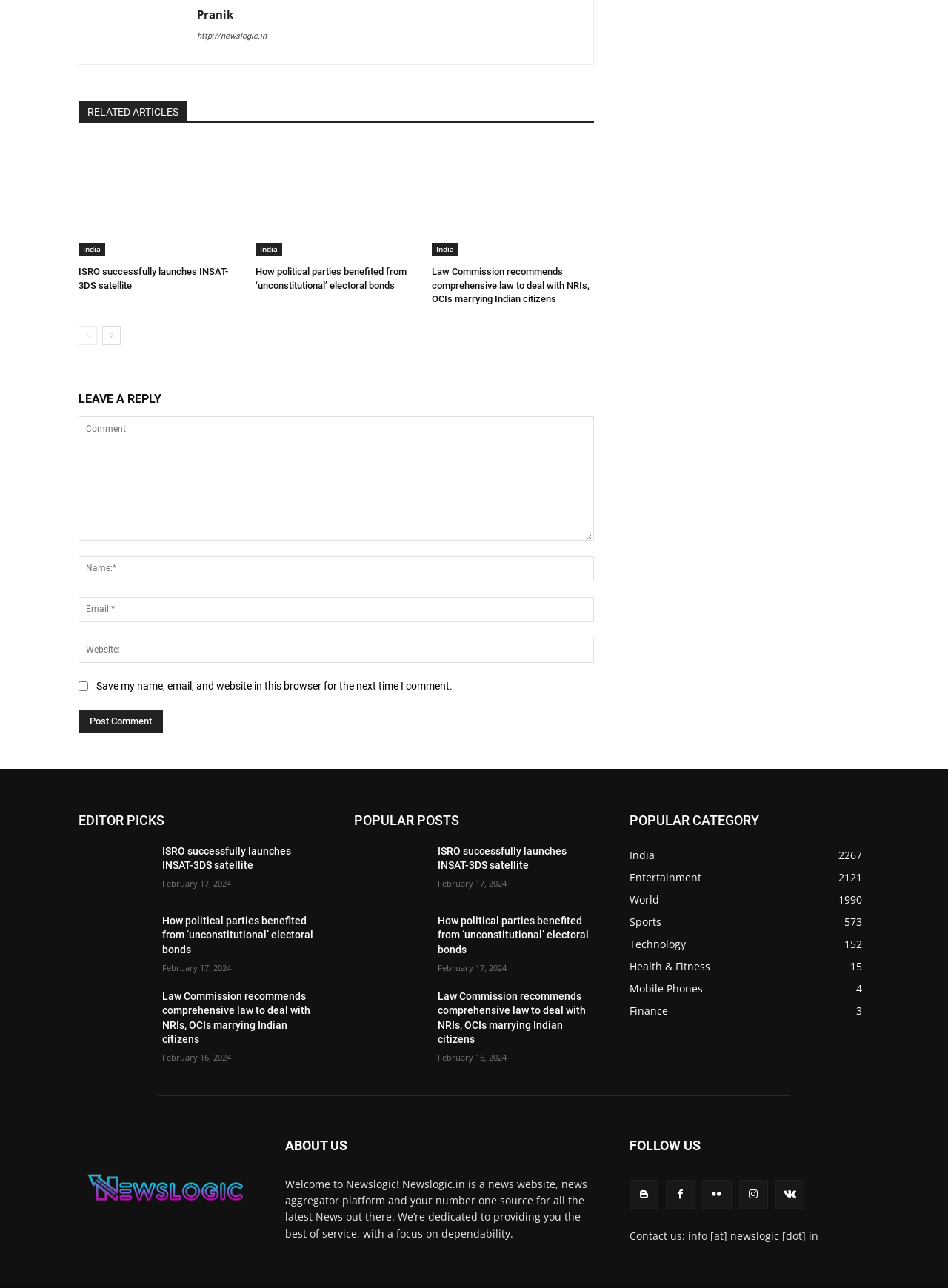Please determine the bounding box coordinates of the element's region to click in order to carry out the following instruction: "Click on the 'Post Comment' button". The coordinates should be four float numbers between 0 and 1, i.e., [left, top, right, bottom].

[0.083, 0.551, 0.172, 0.568]